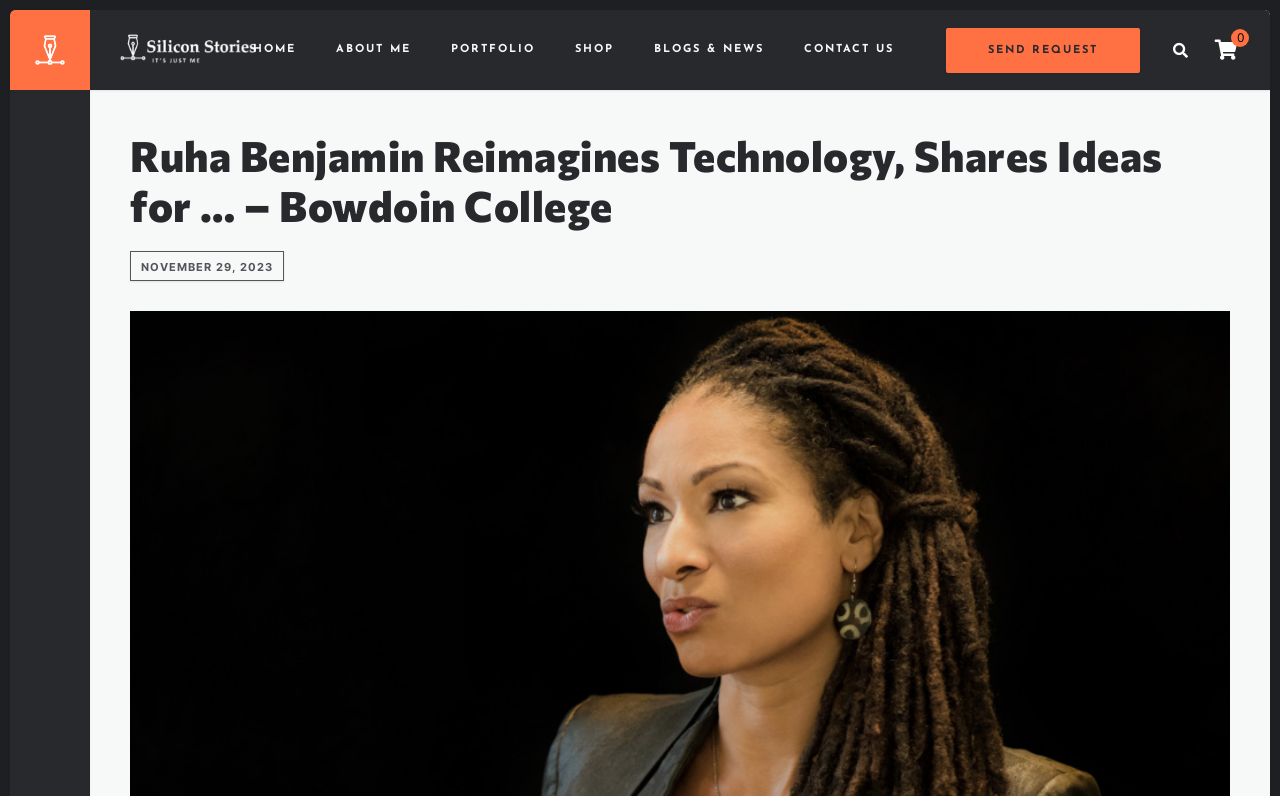Create a detailed summary of the webpage's content and design.

The webpage appears to be an article or blog post about Ruha Benjamin's lecture on reimagining technology and society. At the top left of the page, there is a logo or icon representing siliconstories.com, accompanied by a link to the website. To the right of this, there is another instance of the siliconstories.com logo or icon, also accompanied by a link.

Below these logos, there is a navigation menu with links to various sections of the website, including HOME, ABOUT ME, PORTFOLIO, SHOP, BLOGS & NEWS, and CONTACT US. These links are arranged horizontally across the page.

On the right side of the page, there is a search bar with a placeholder text "Search..." and a submit button with a magnifying glass icon.

The main content of the page begins with a heading that reads "Ruha Benjamin Reimagines Technology, Shares Ideas for … – Bowdoin College". Below this heading, there is a date "NOVEMBER 29, 2023" indicating when the article was published.

The article itself is not fully described in the accessibility tree, but the meta description suggests that it discusses Ruha Benjamin's ideas on reimagining technology and society, and how technology reflects and amplifies preexisting forms of inequality and hierarchy.